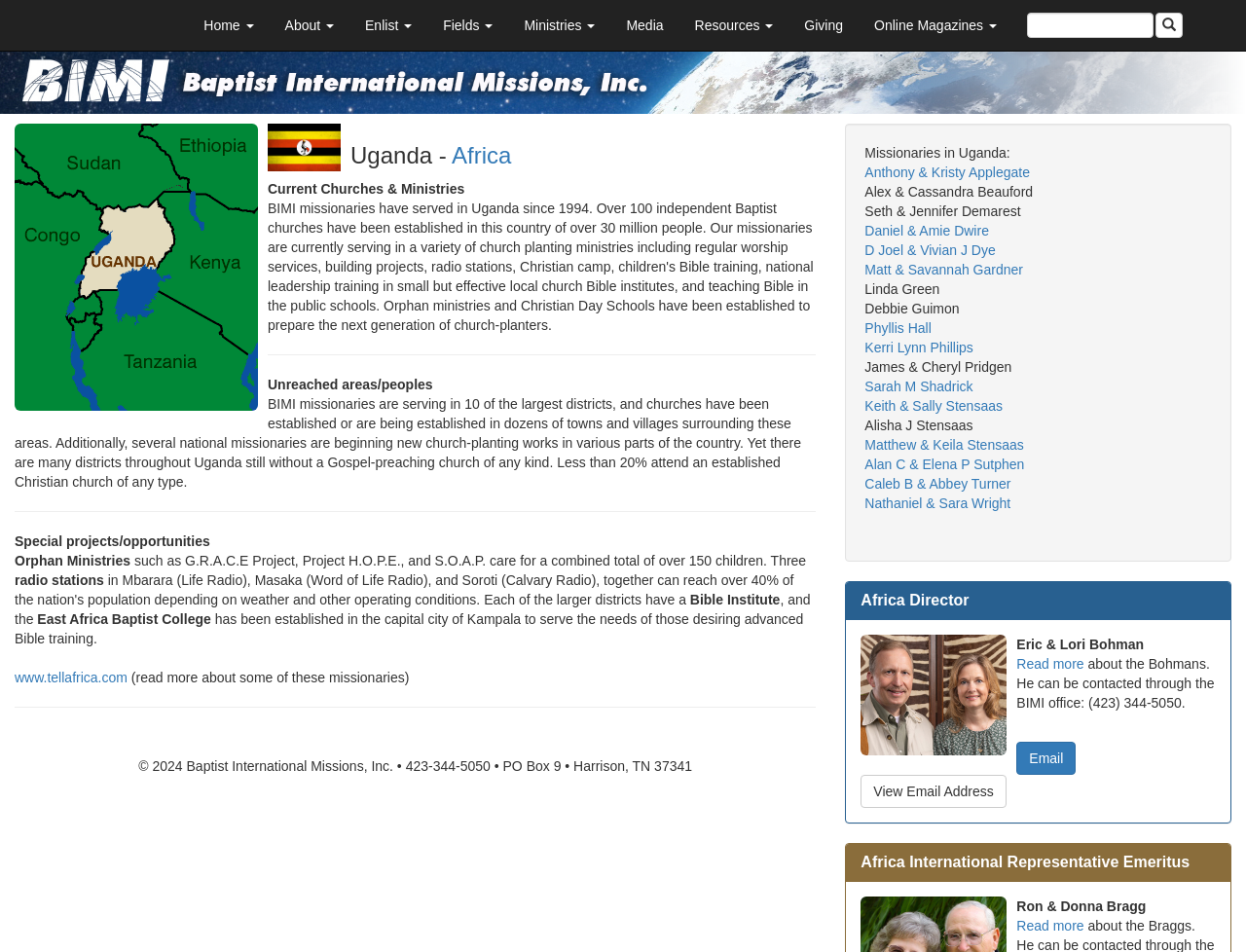Provide the bounding box coordinates of the HTML element described as: "Fields". The bounding box coordinates should be four float numbers between 0 and 1, i.e., [left, top, right, bottom].

[0.343, 0.0, 0.408, 0.053]